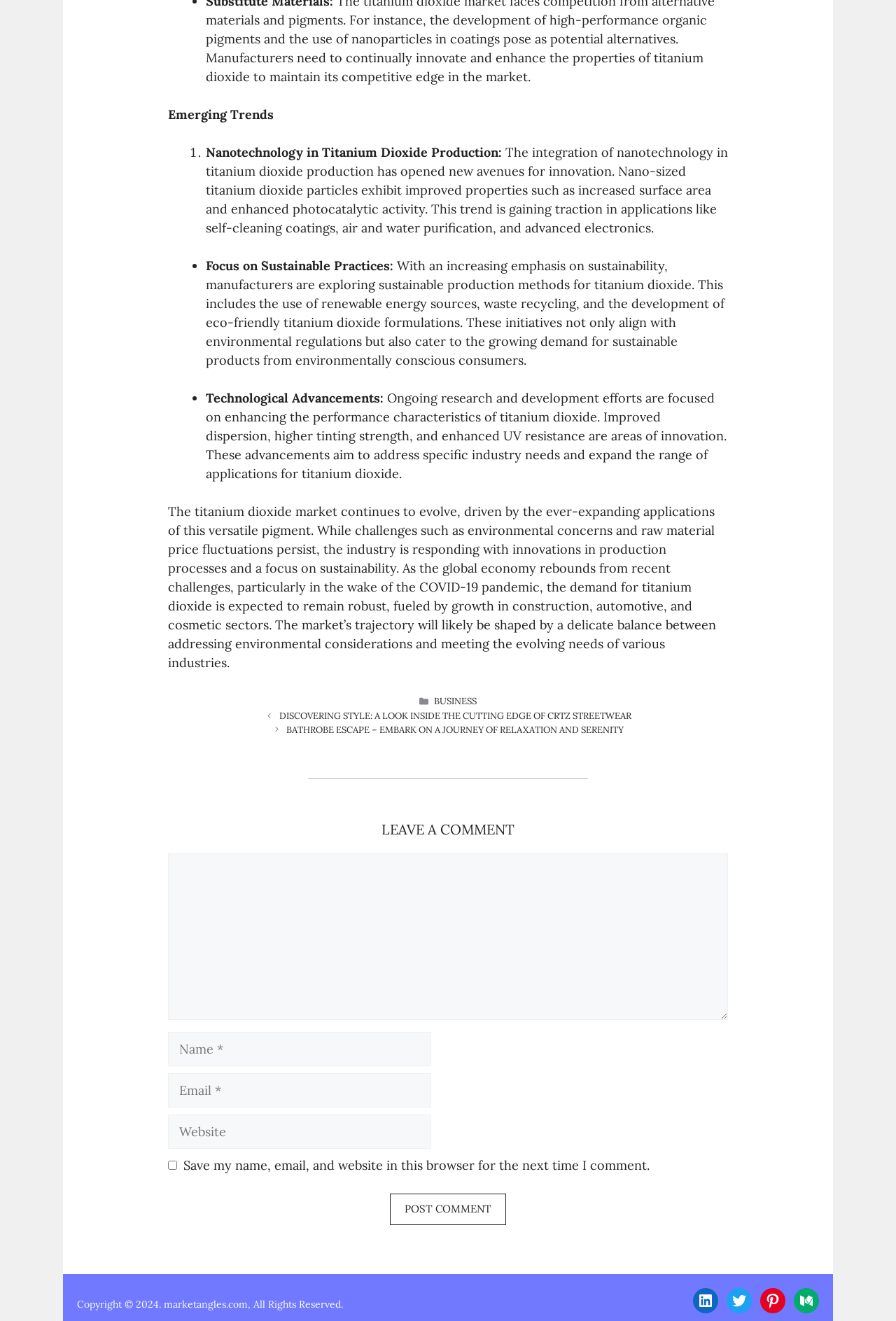Identify the bounding box coordinates for the UI element that matches this description: "parent_node: Comment name="comment"".

[0.188, 0.646, 0.812, 0.772]